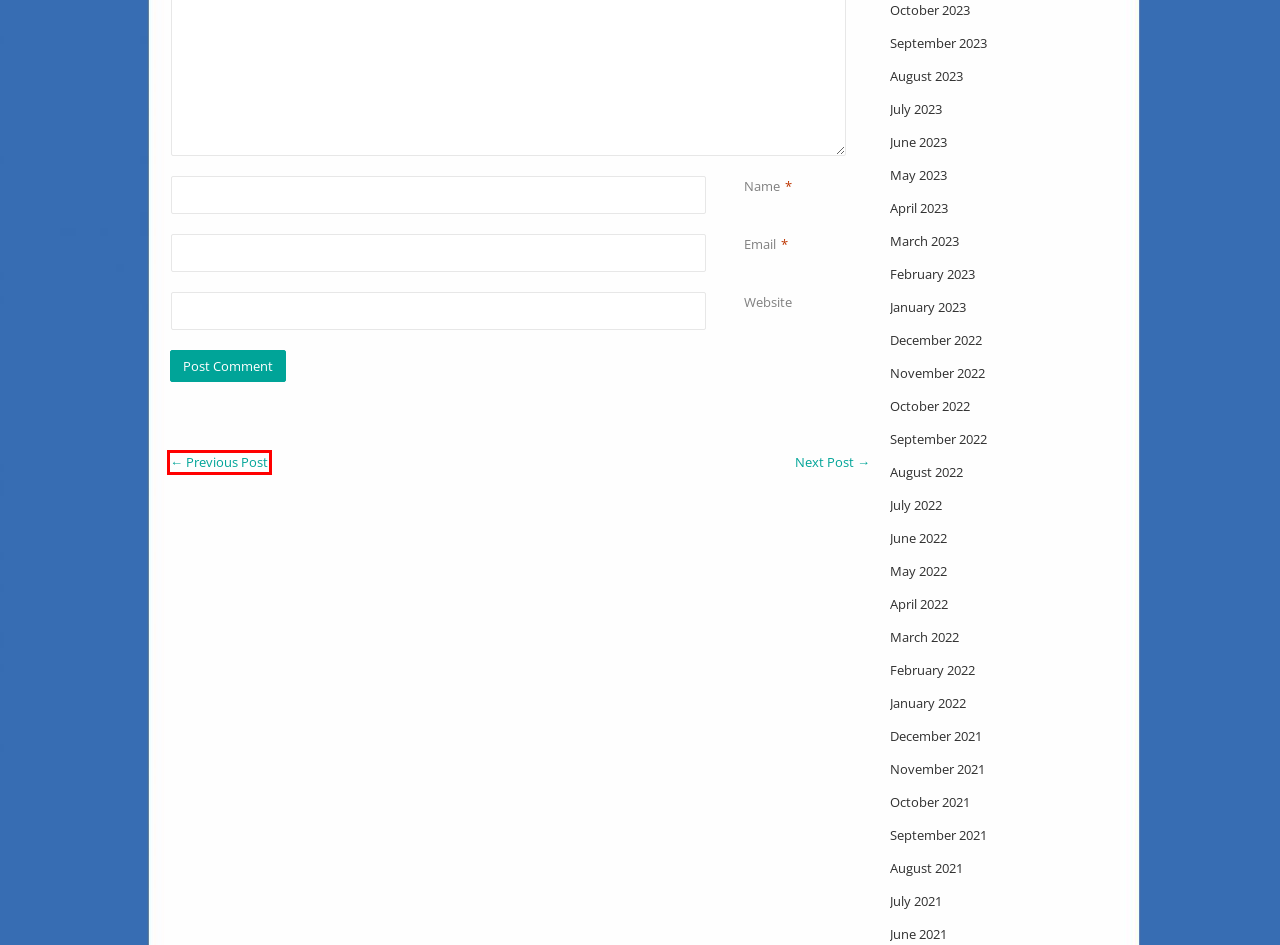You have a screenshot of a webpage, and a red bounding box highlights an element. Select the webpage description that best fits the new page after clicking the element within the bounding box. Options are:
A. October 2023 - Maldives Complete Blog
B. July 2021 - Maldives Complete Blog
C. November 2022 - Maldives Complete Blog
D. June 2021 - Maldives Complete Blog
E. February 2022 - Maldives Complete Blog
F. Best of the Maldives: Kids Salon – Finolhu - Maldives Complete Blog
G. November 2021 - Maldives Complete Blog
H. February 2023 - Maldives Complete Blog

F